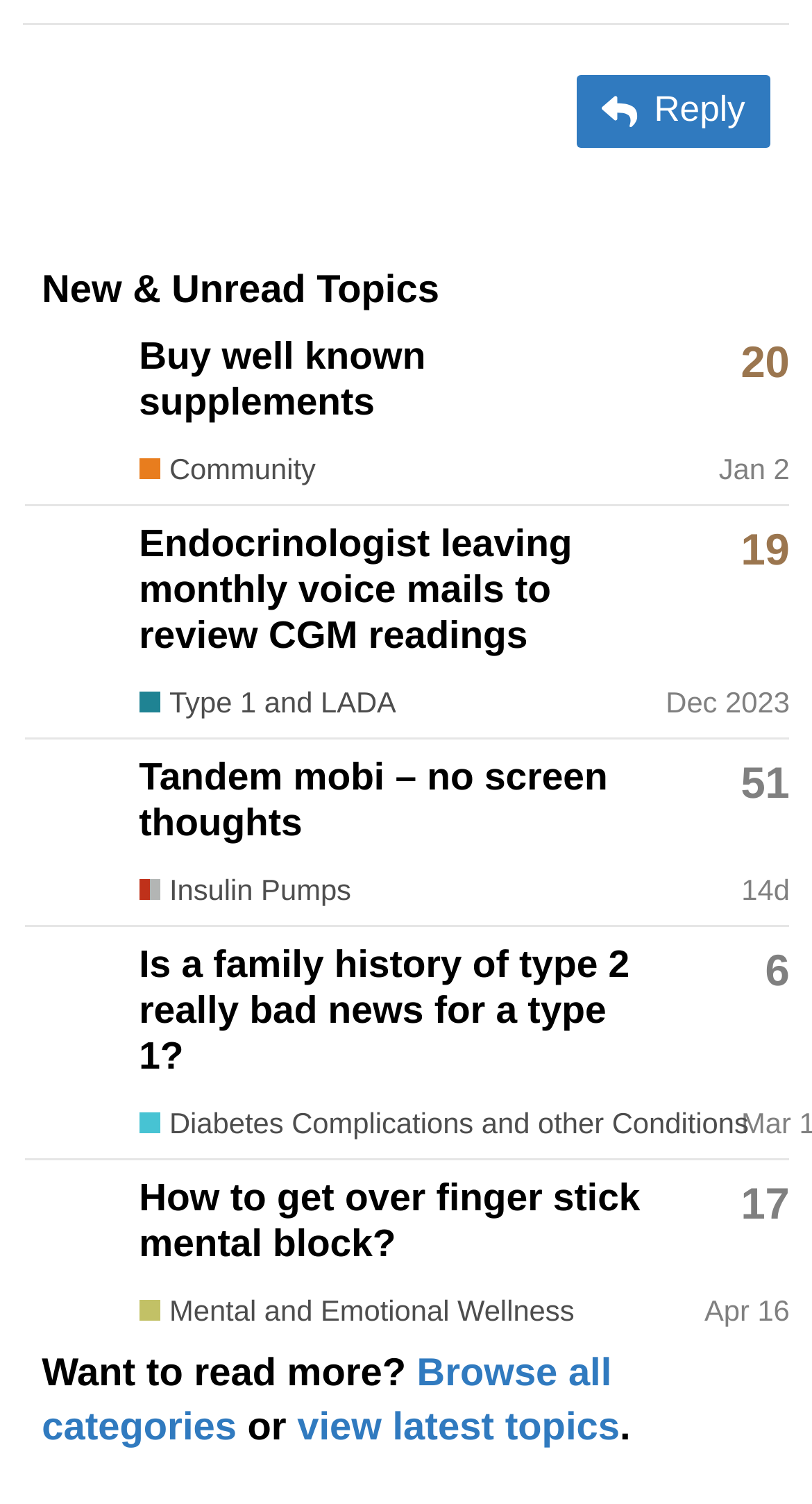Identify the bounding box coordinates of the clickable region necessary to fulfill the following instruction: "View latest topics". The bounding box coordinates should be four float numbers between 0 and 1, i.e., [left, top, right, bottom].

[0.366, 0.934, 0.763, 0.963]